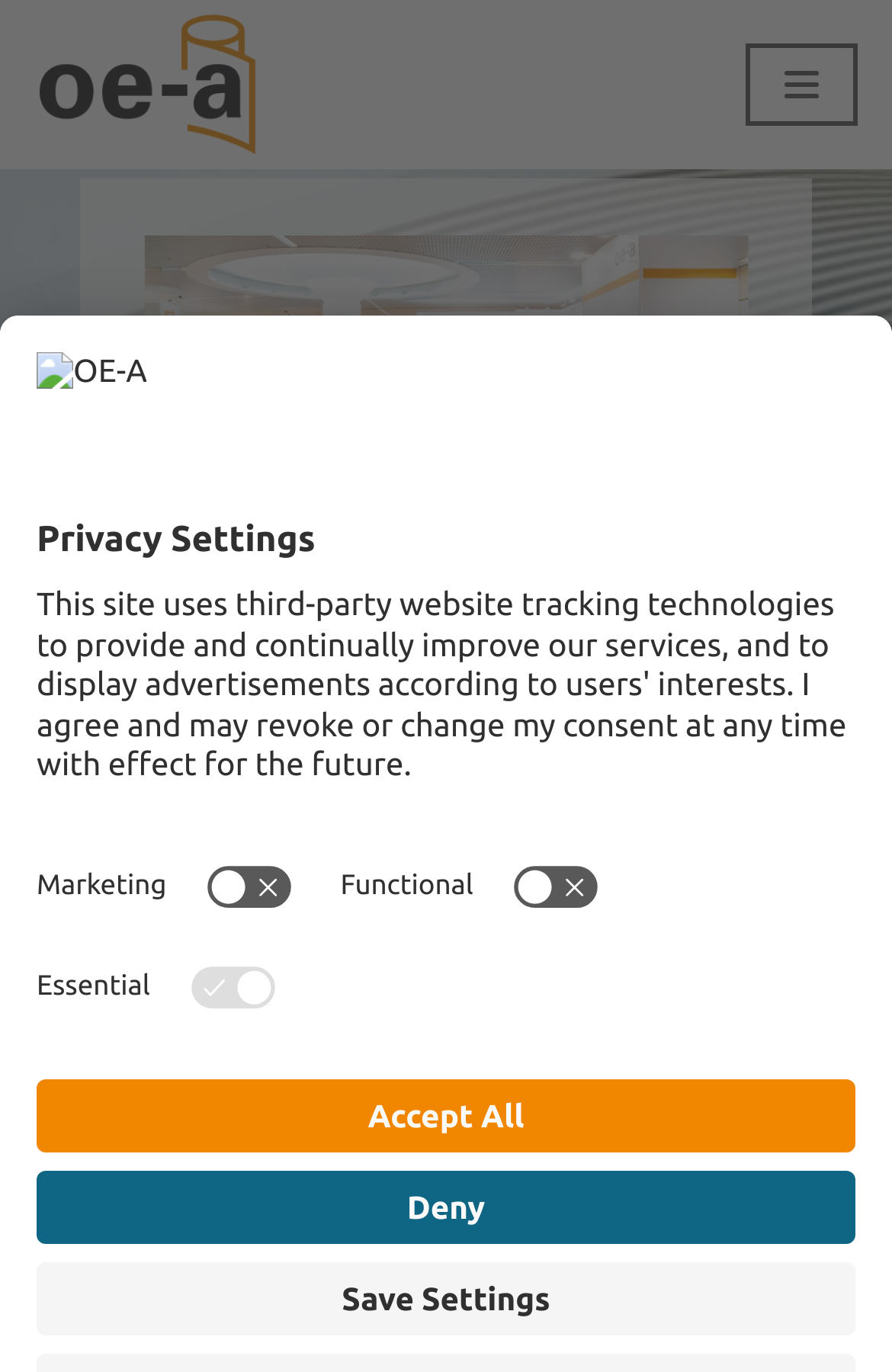Could you indicate the bounding box coordinates of the region to click in order to complete this instruction: "Toggle Marketing switch".

[0.218, 0.626, 0.341, 0.666]